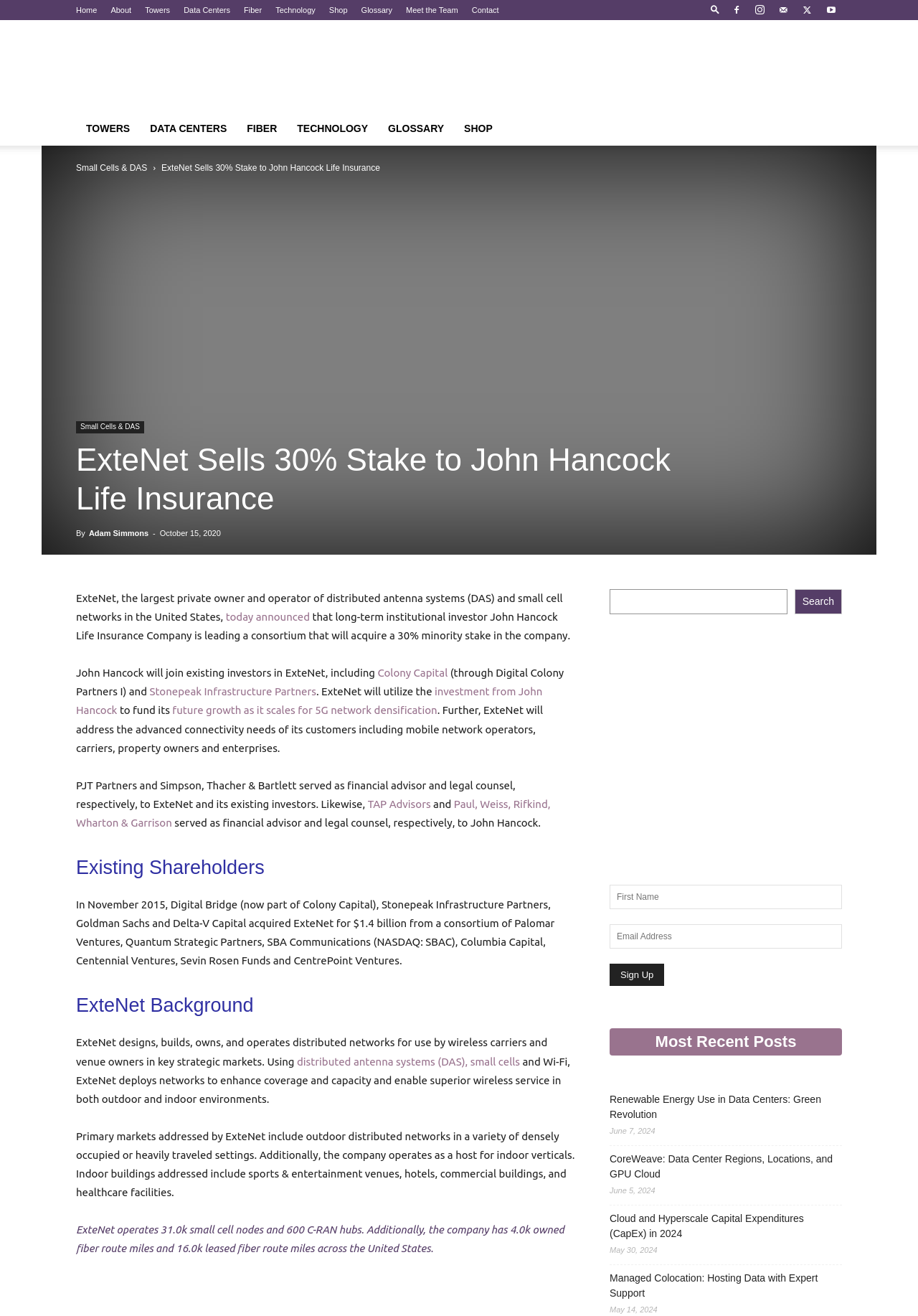Locate the bounding box coordinates of the area you need to click to fulfill this instruction: 'Read the 'Renewable Energy Use in Data Centers: Green Revolution' post'. The coordinates must be in the form of four float numbers ranging from 0 to 1: [left, top, right, bottom].

[0.664, 0.83, 0.917, 0.853]